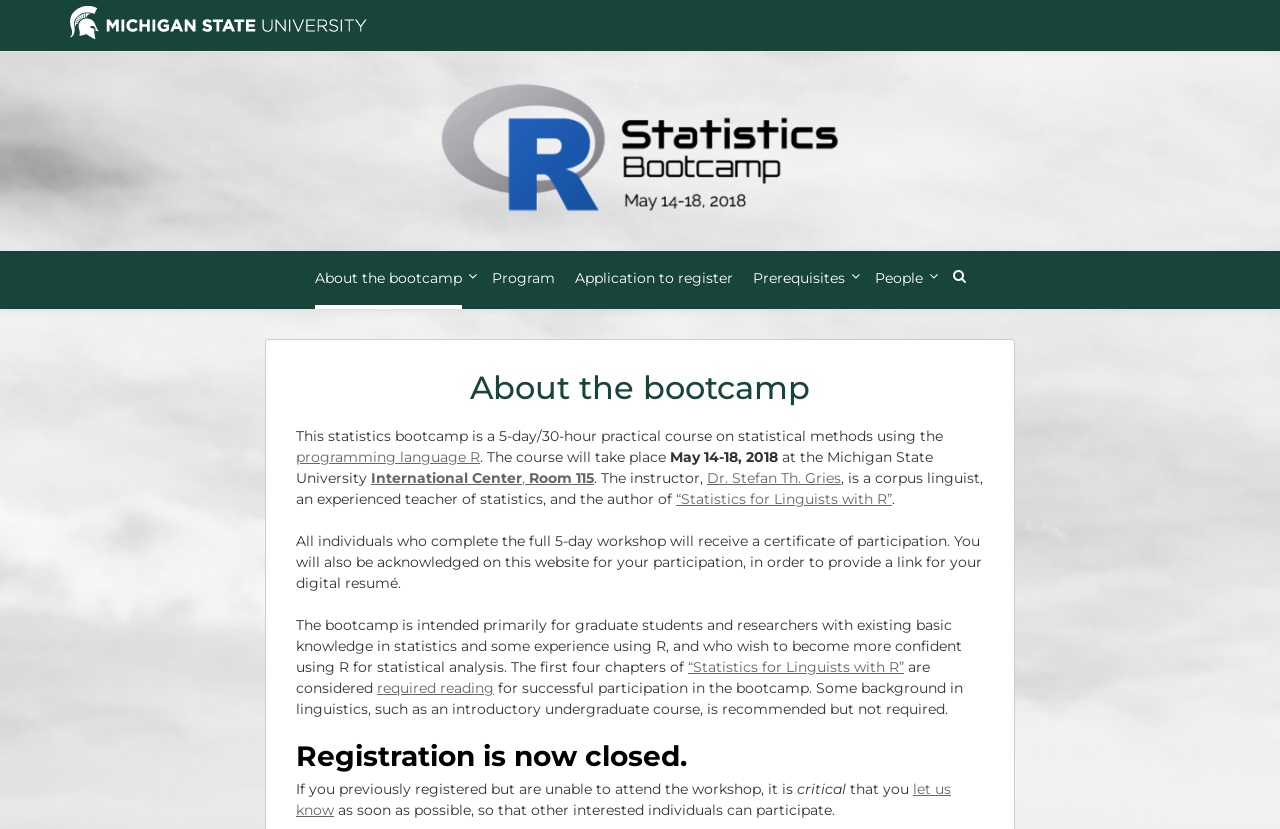Identify the bounding box coordinates necessary to click and complete the given instruction: "Follow Calyx on Twitter".

None